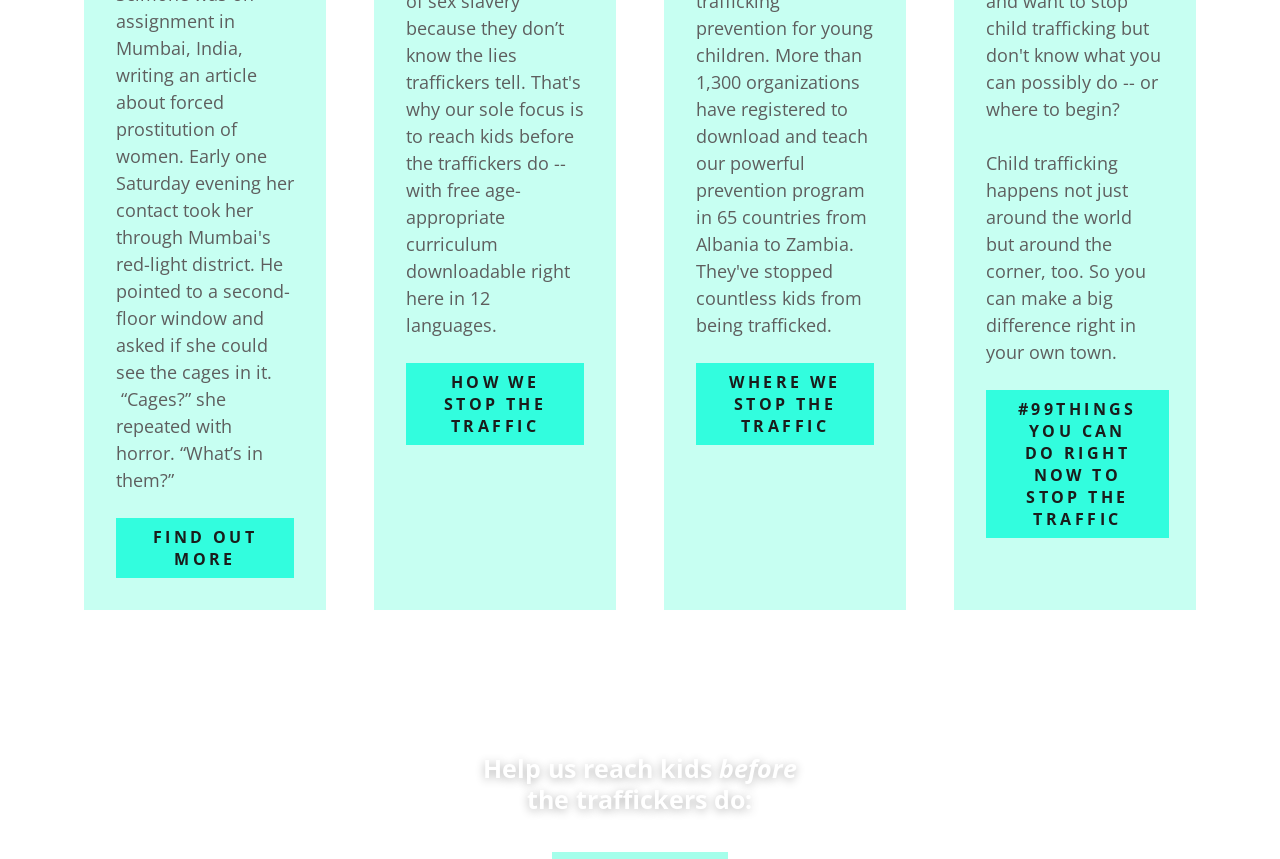What is the purpose of the 'FIND OUT MORE' link?
Look at the screenshot and provide an in-depth answer.

The 'FIND OUT MORE' link is likely intended to provide additional information about child trafficking, its effects, and ways to combat it, allowing users to educate themselves further on the topic.